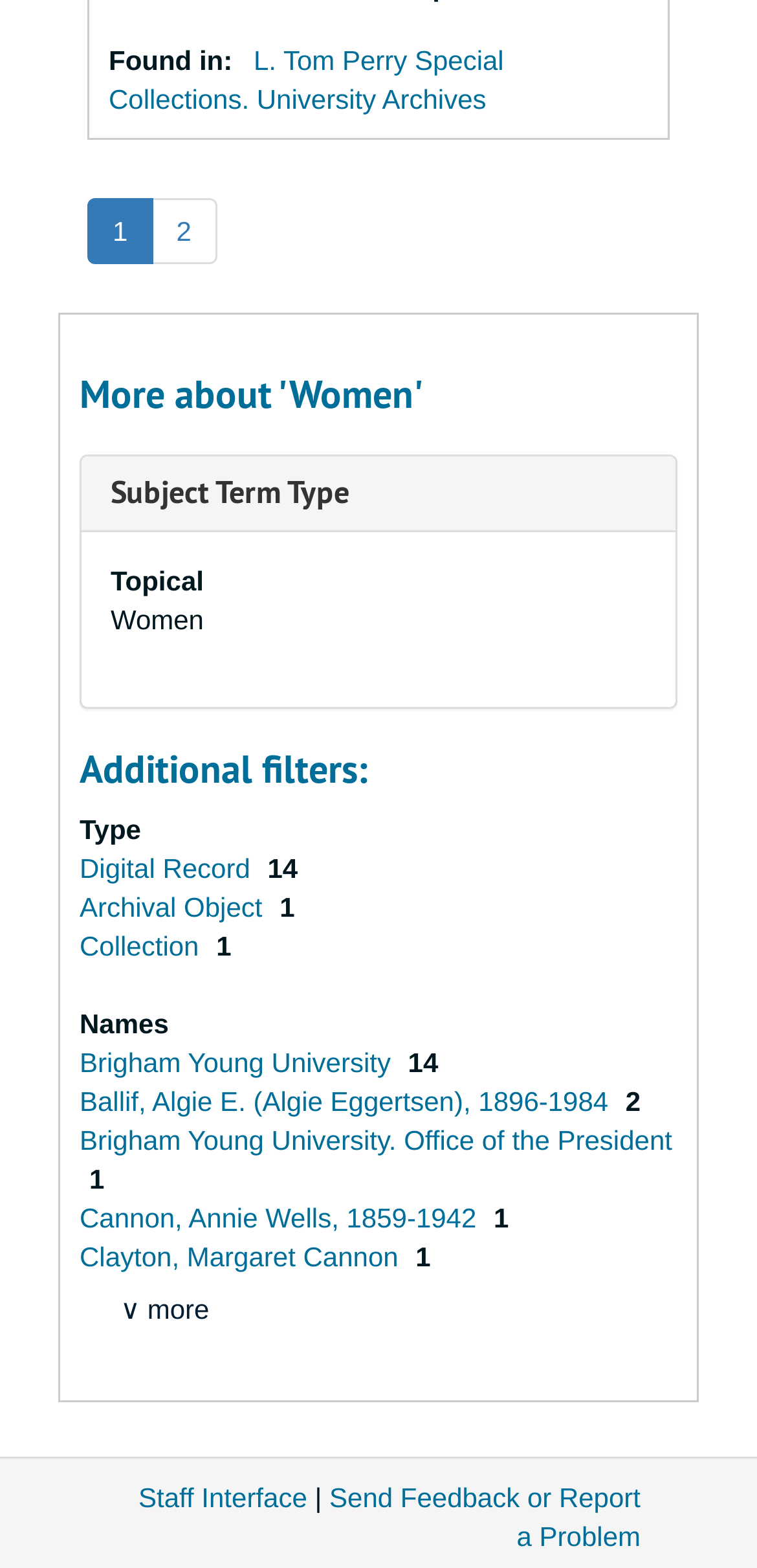For the given element description title="Accéder aux flux RSS", determine the bounding box coordinates of the UI element. The coordinates should follow the format (top-left x, top-left y, bottom-right x, bottom-right y) and be within the range of 0 to 1.

None